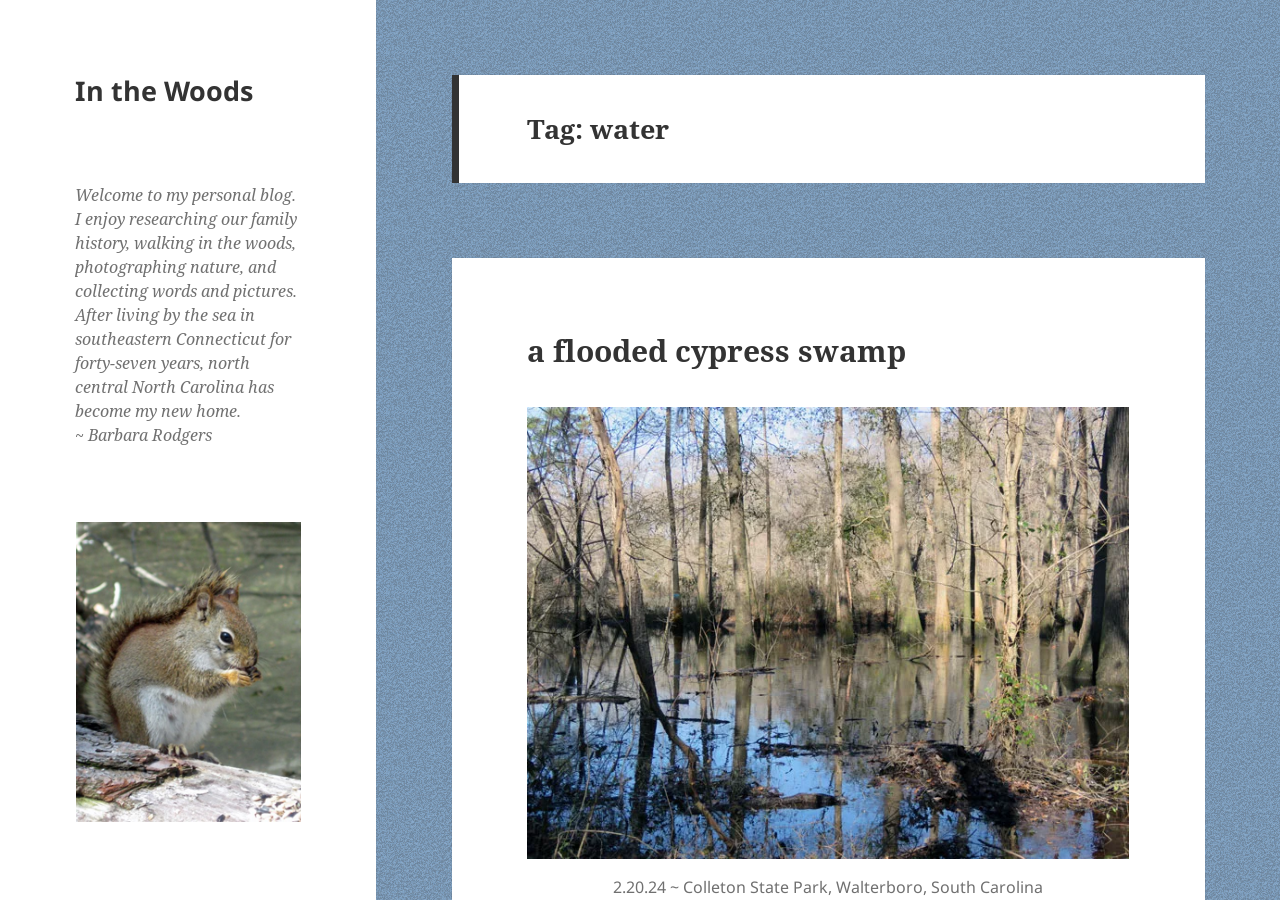Using the webpage screenshot and the element description a flooded cypress swamp, determine the bounding box coordinates. Specify the coordinates in the format (top-left x, top-left y, bottom-right x, bottom-right y) with values ranging from 0 to 1.

[0.412, 0.367, 0.708, 0.412]